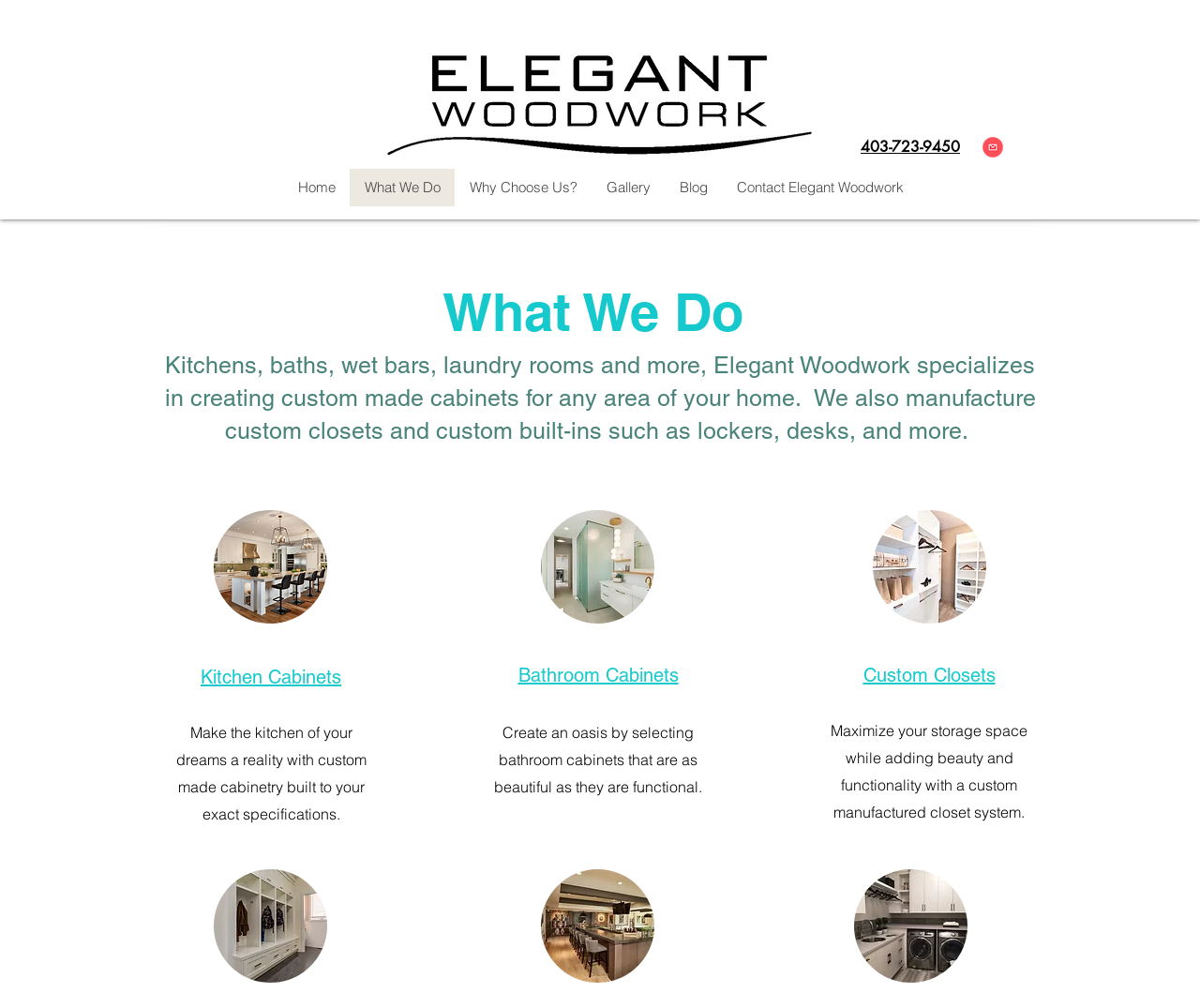Give a one-word or short phrase answer to this question: 
What type of cabinets are mentioned for bathrooms?

Bathroom cabinets